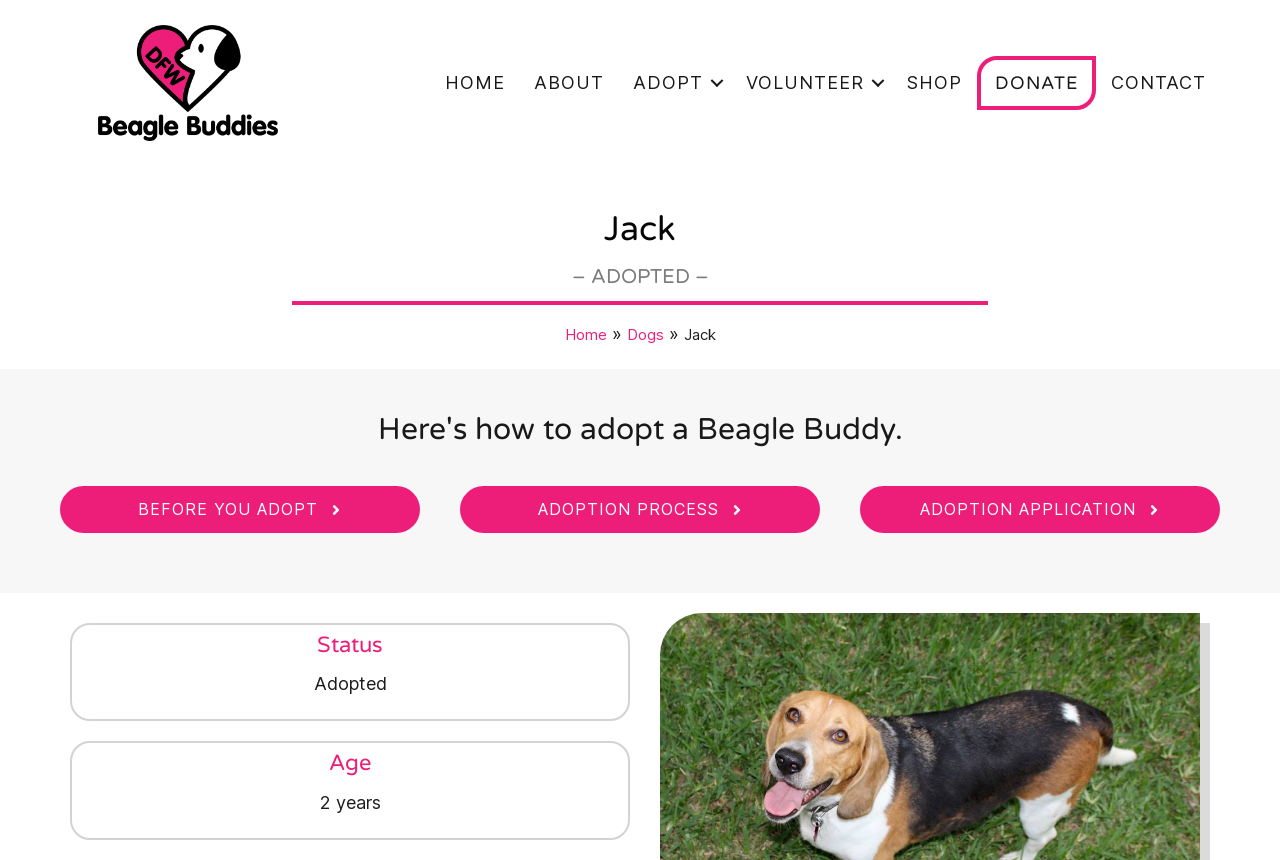What is the name of the beagle?
Based on the image content, provide your answer in one word or a short phrase.

Jack